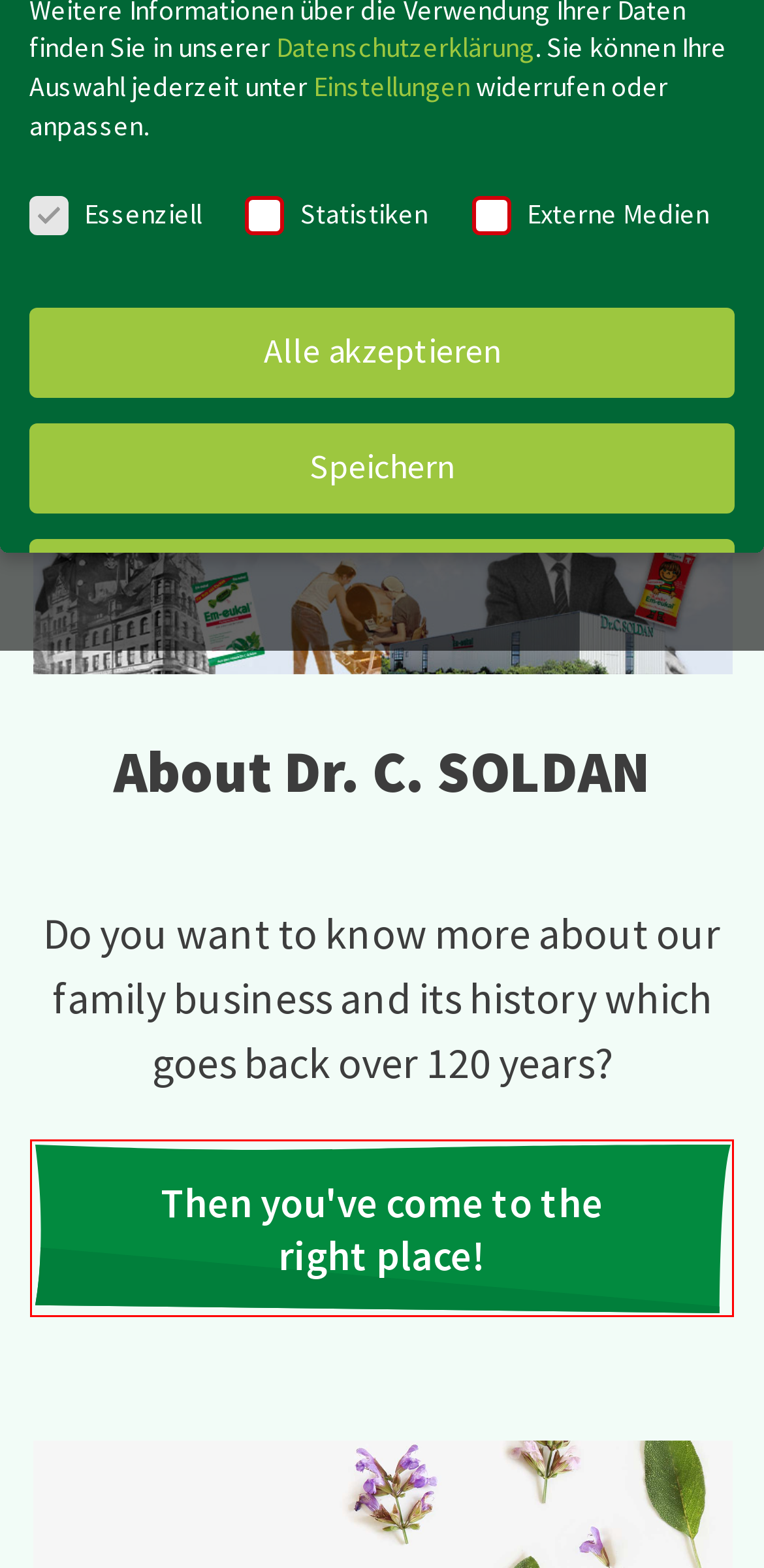Given a webpage screenshot with a UI element marked by a red bounding box, choose the description that best corresponds to the new webpage that will appear after clicking the element. The candidates are:
A. Impressum - Dr. C. SOLDAN®
B. Tex-Schmelz - Dr. C. SOLDAN®
C. Contract Manufacturing - Dr. C. SOLDAN®
D. Privacy Notice - Dr. C. SOLDAN®
E. About us - Dr. C. SOLDAN®
F. Startseite EN - Em-eukal®
G. Datenschutz - Dr. C. SOLDAN®
H. Premium Quality - Dr. C. SOLDAN®

E